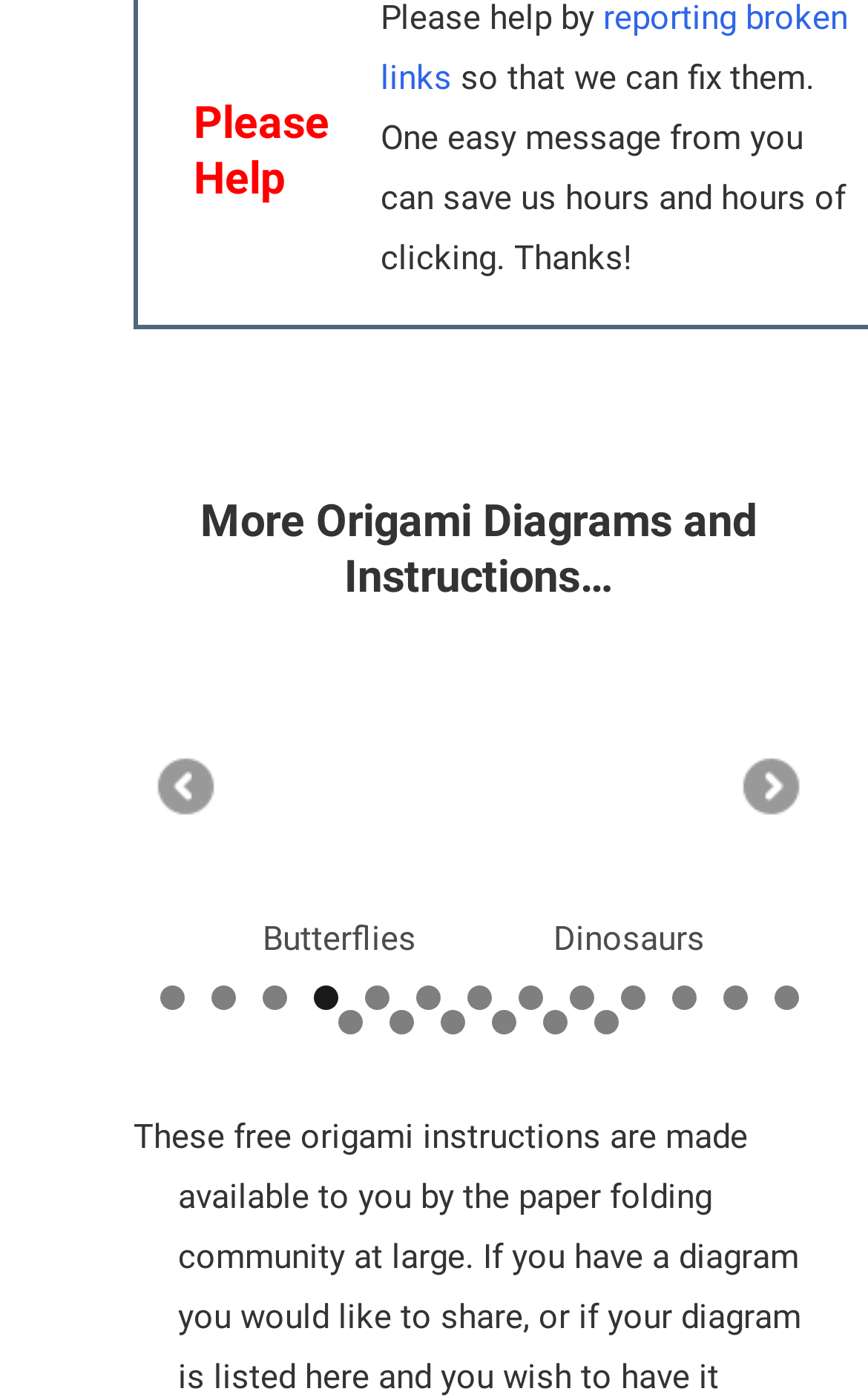Determine the bounding box coordinates of the area to click in order to meet this instruction: "Go to slide 1".

[0.183, 0.704, 0.212, 0.721]